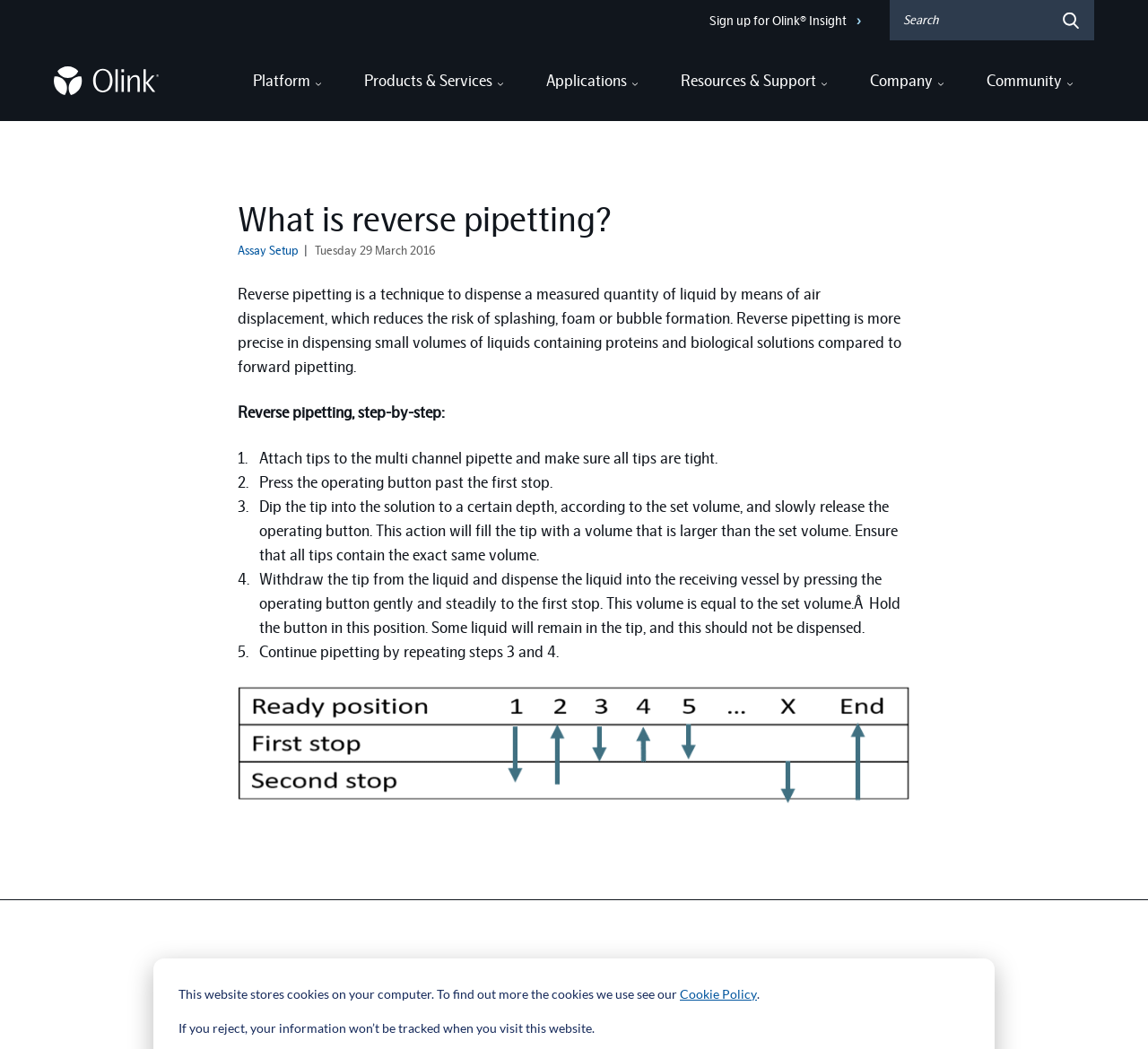Respond to the question below with a single word or phrase:
What is the first step in reverse pipetting?

Attach tips to pipette